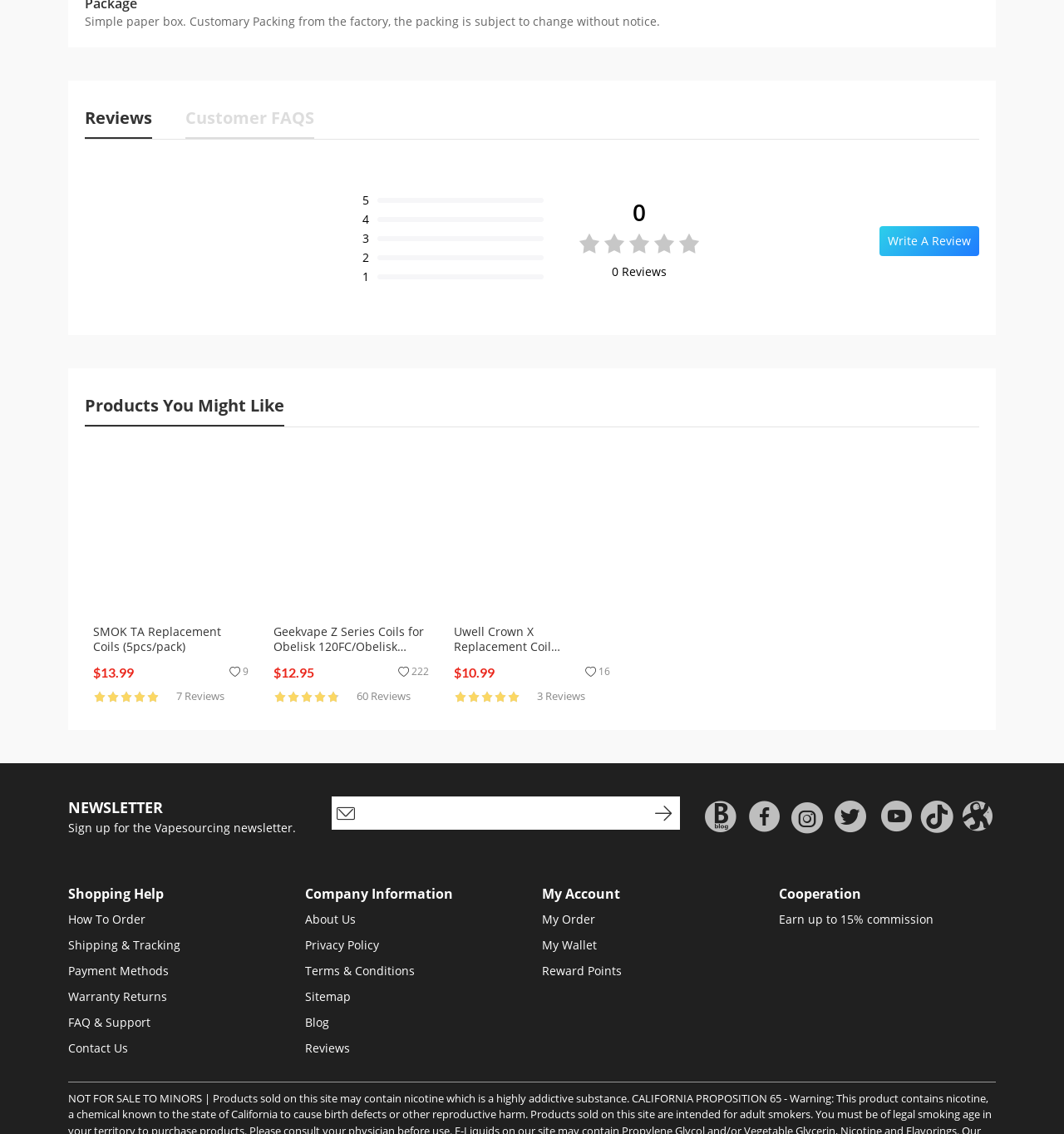Determine the bounding box coordinates of the clickable region to carry out the instruction: "View products you might like".

[0.08, 0.34, 0.92, 0.377]